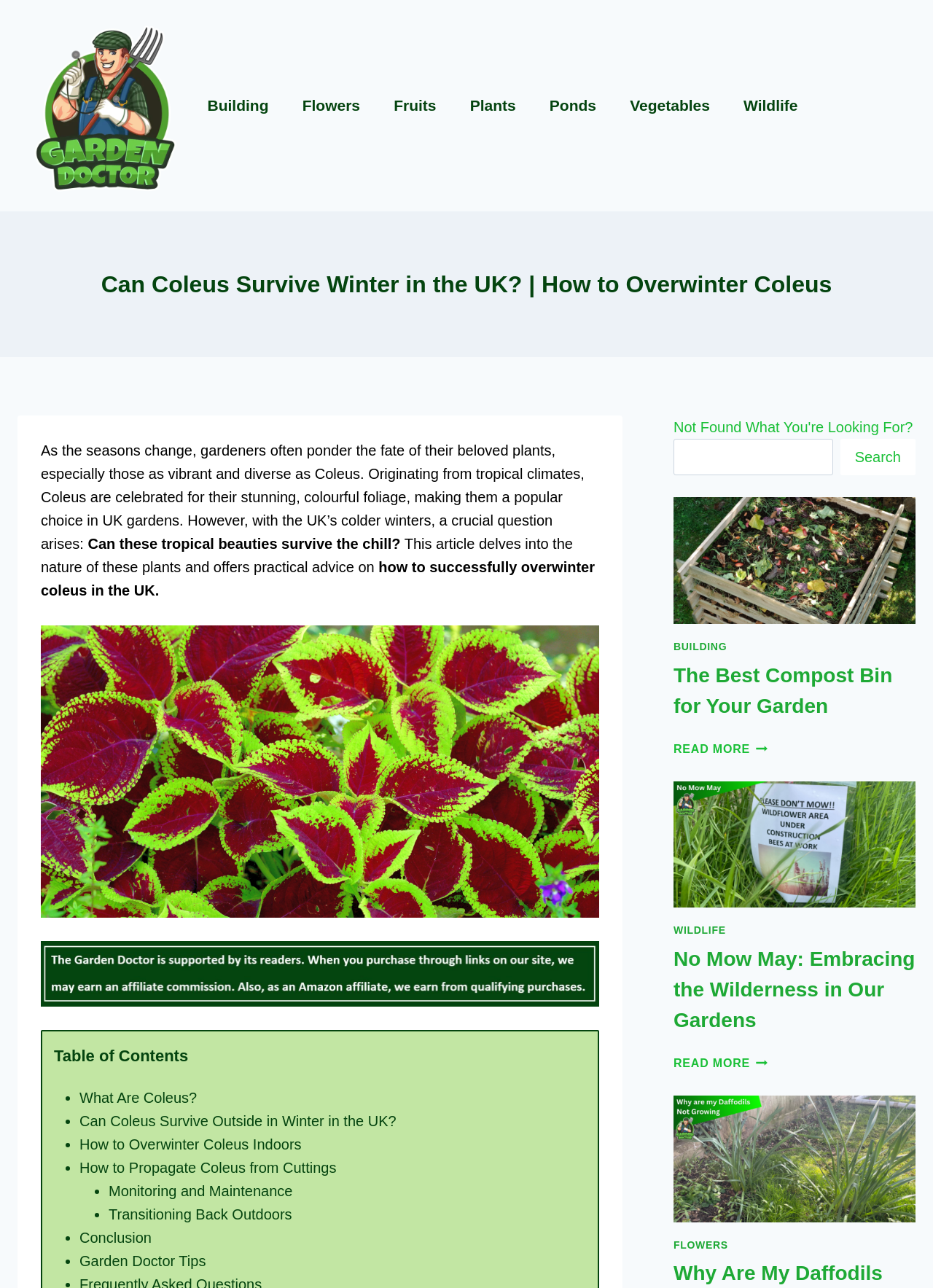Identify the bounding box coordinates of the specific part of the webpage to click to complete this instruction: "Read the article 'Can Coleus Survive Winter in the UK? | How to Overwinter Coleus'".

[0.108, 0.207, 0.892, 0.235]